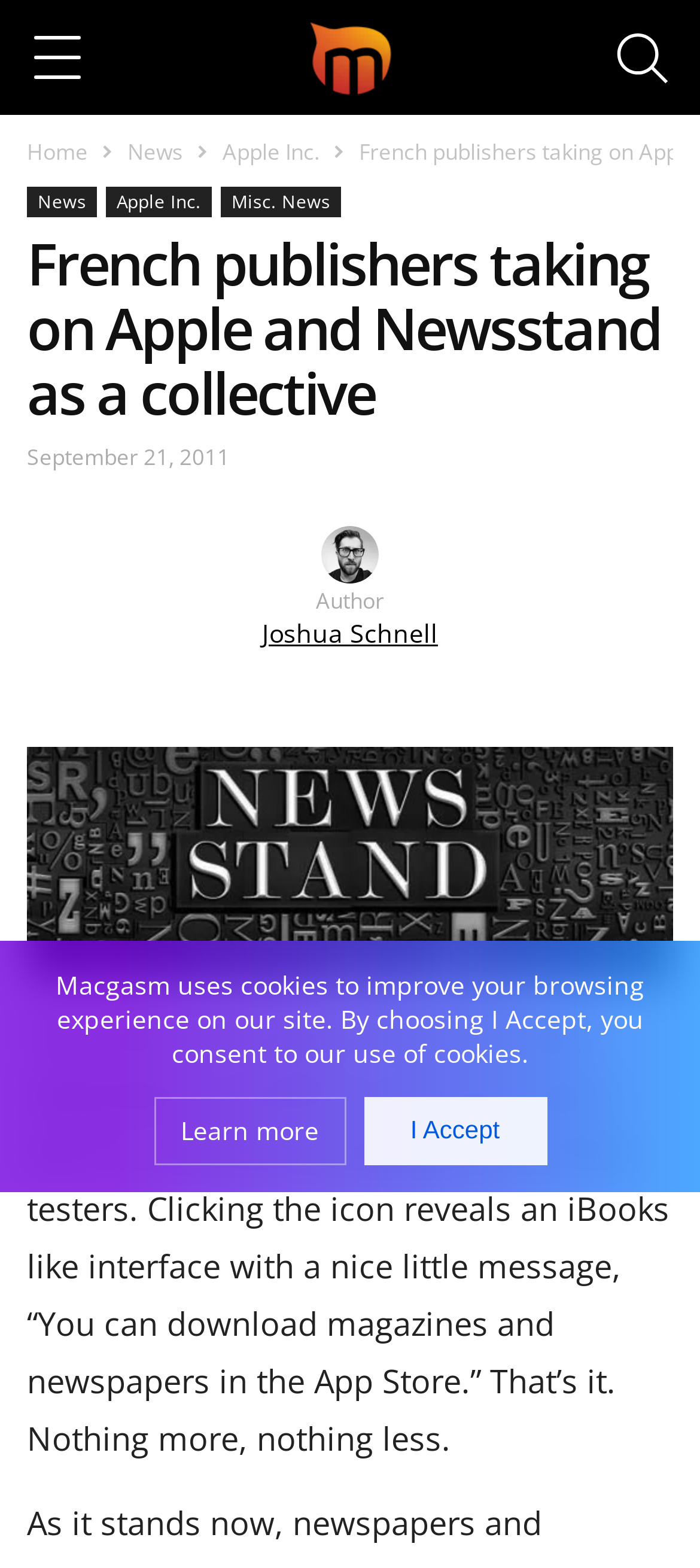Identify the bounding box coordinates of the element that should be clicked to fulfill this task: "View the article by Joshua Schnell". The coordinates should be provided as four float numbers between 0 and 1, i.e., [left, top, right, bottom].

[0.459, 0.335, 0.541, 0.372]